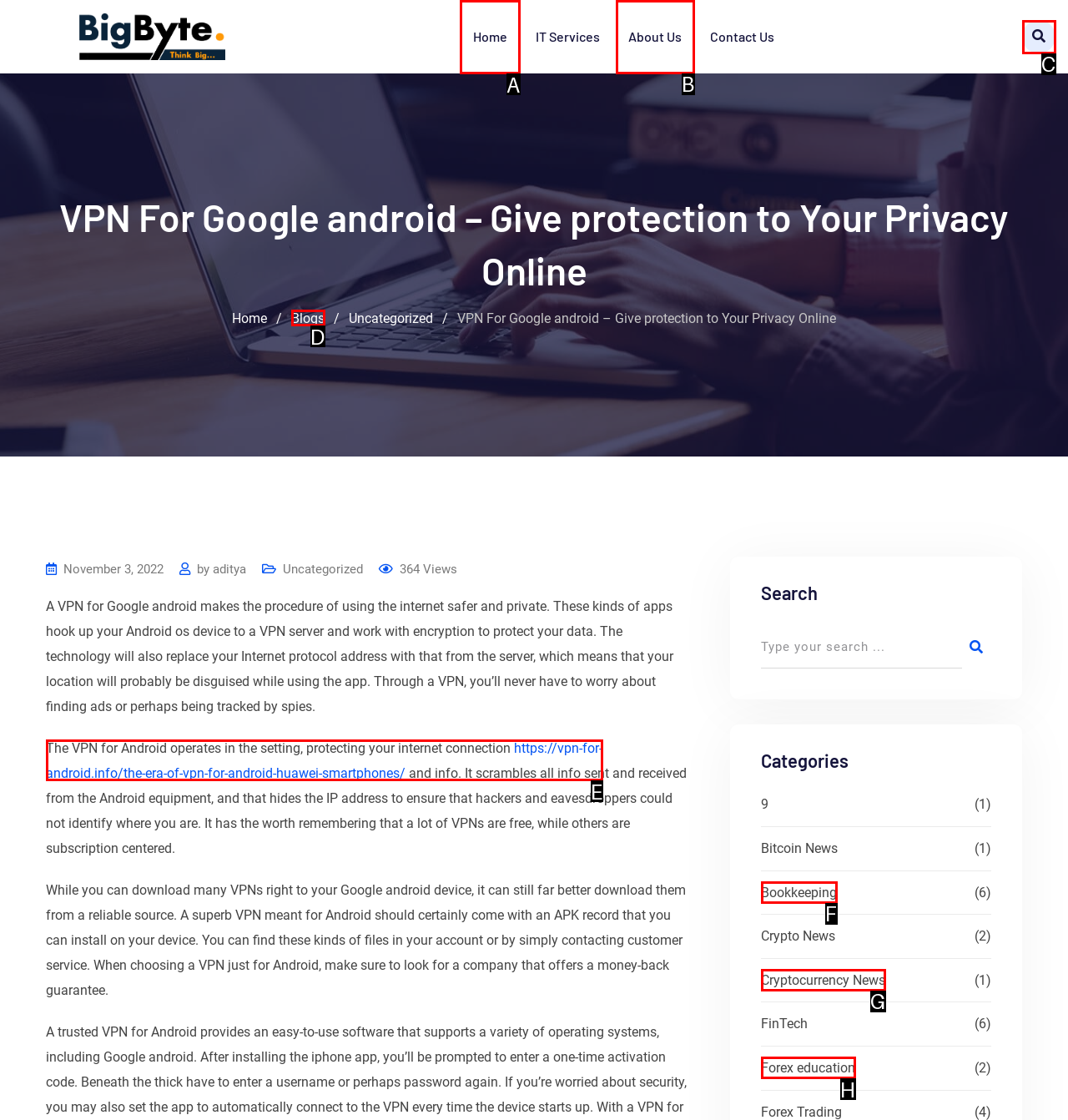What option should I click on to execute the task: View the Leadership Highlights section? Give the letter from the available choices.

None